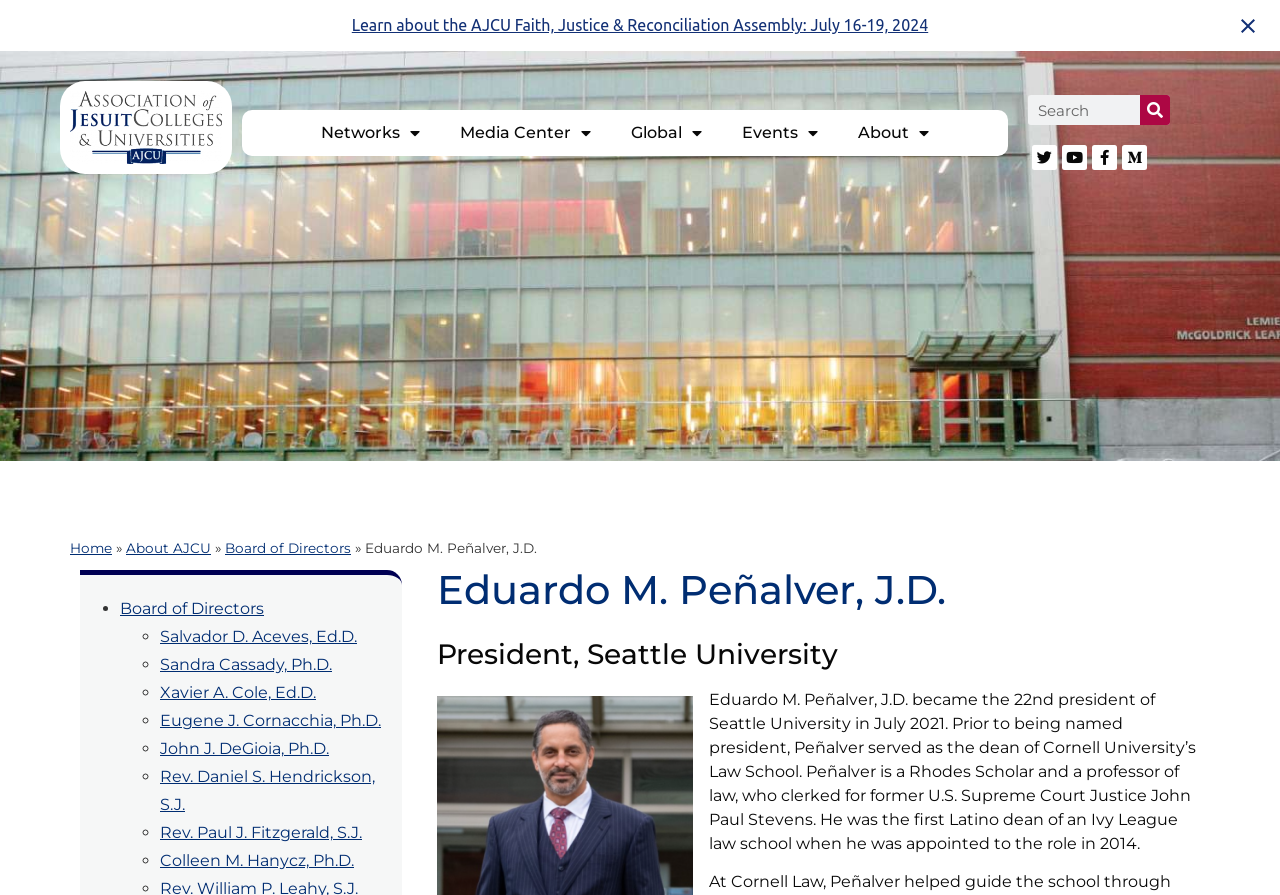Show the bounding box coordinates for the HTML element as described: "Rev. Daniel S. Hendrickson, S.J.".

[0.125, 0.857, 0.293, 0.91]